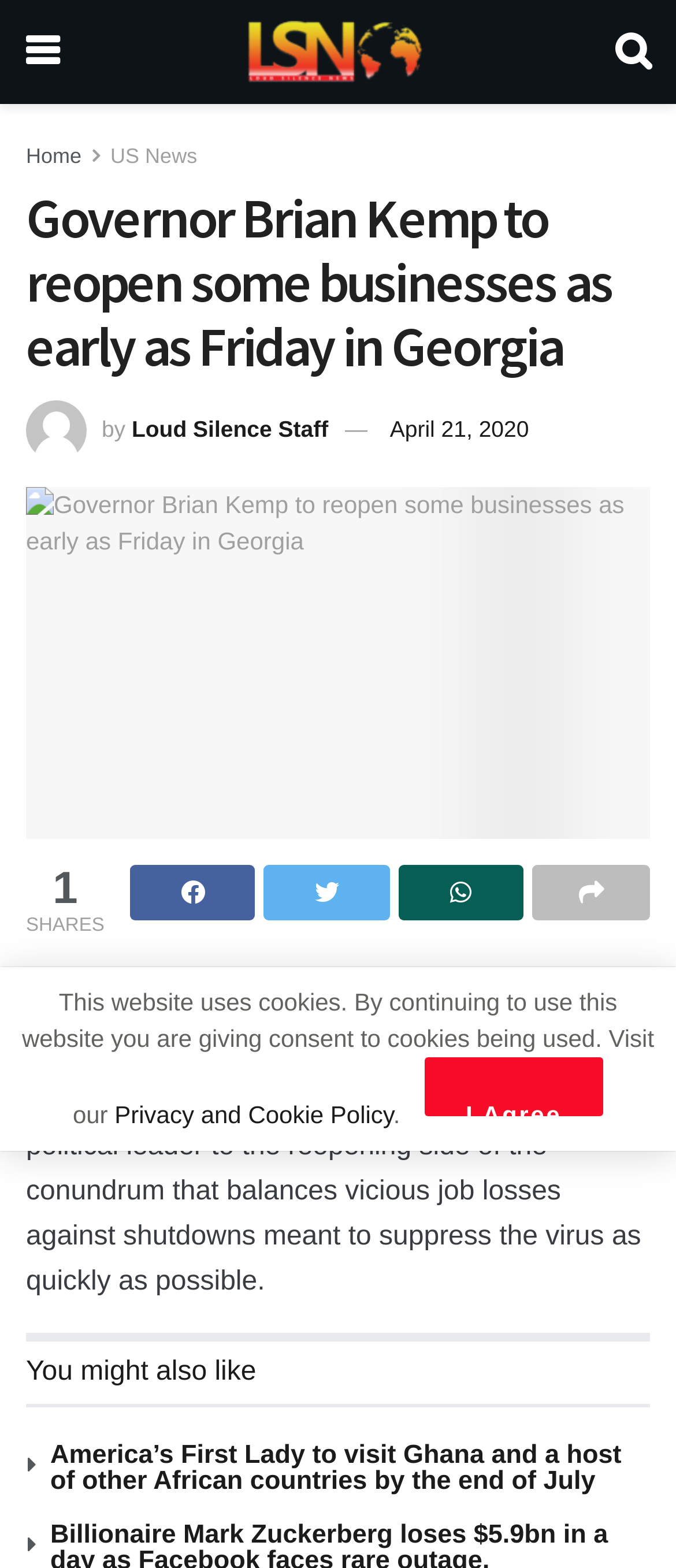What is the bounding box coordinate of the 'SHARES' text?
Answer the question with just one word or phrase using the image.

[0.038, 0.584, 0.154, 0.597]